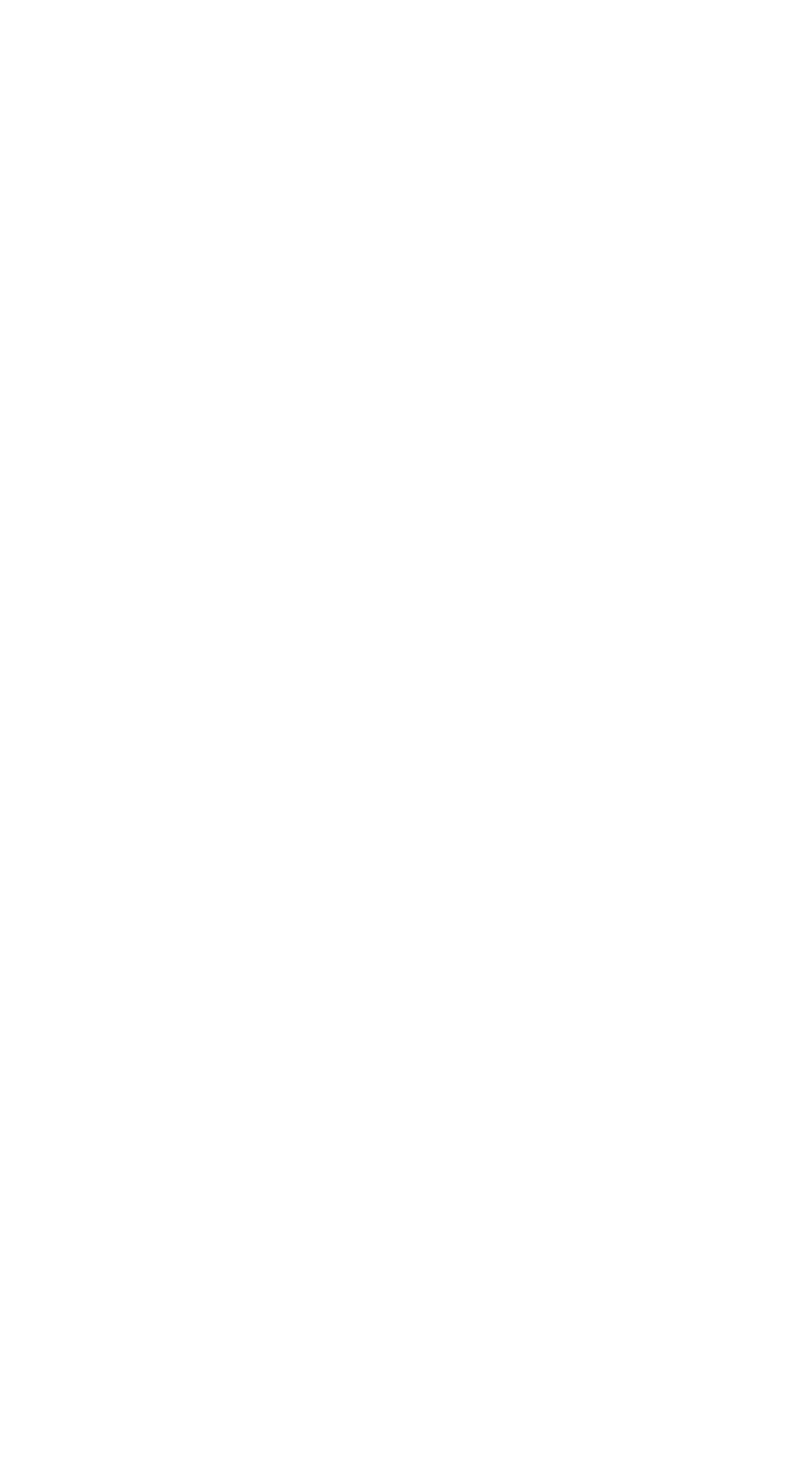Answer with a single word or phrase: 
What categories are available on the webpage?

Forum of Free Enterprise